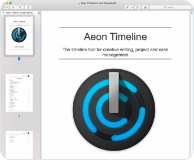What is the layout of the user interface?
Please use the image to deliver a detailed and complete answer.

The screenshot depicts a clean and user-friendly layout, featuring a prominent title, a brief descriptor, a circular button, and a sidebar that likely contains project-related navigation options, making it accessible for users to manage their tasks efficiently.